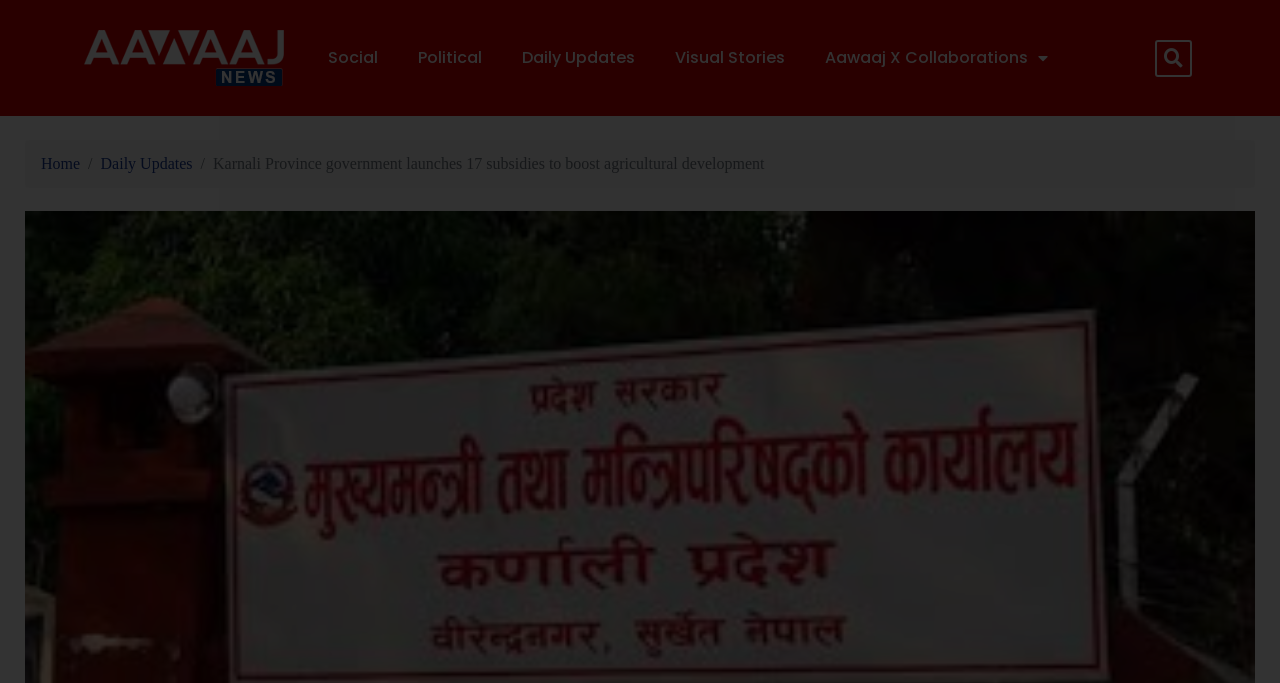Find the bounding box of the web element that fits this description: "Aawaaj X Collaborations".

[0.629, 0.051, 0.834, 0.119]